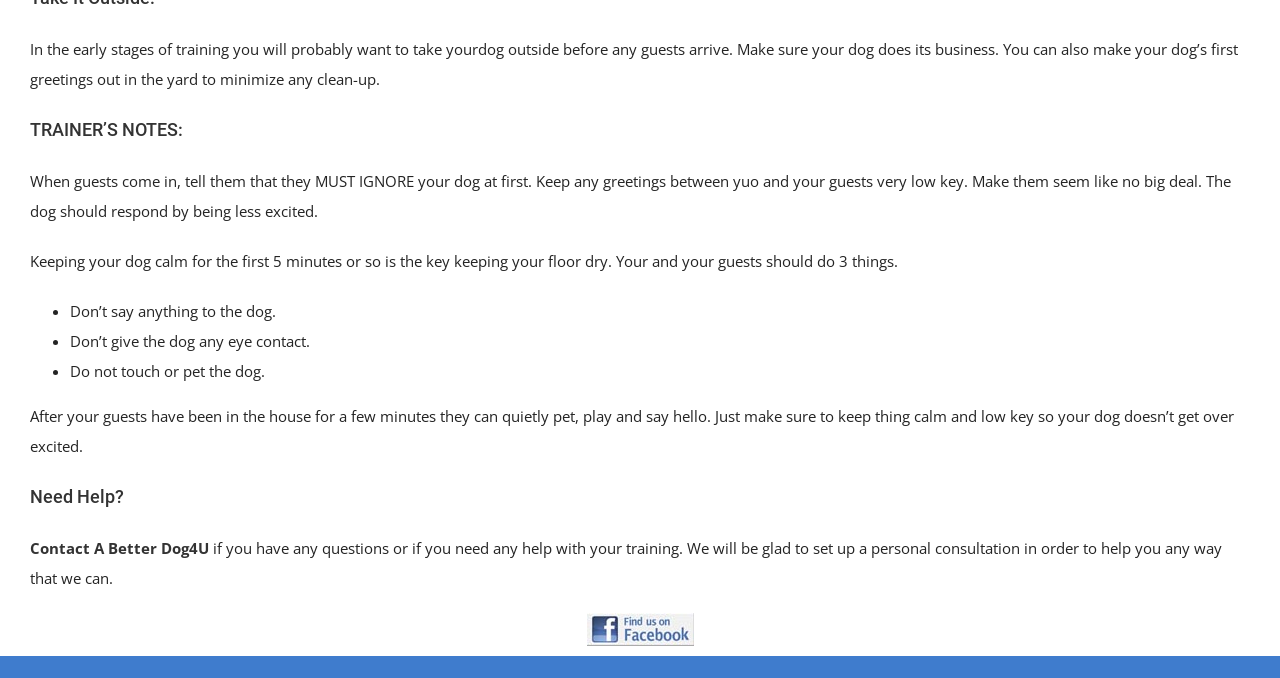Determine the bounding box of the UI element mentioned here: "Contact A Better Dog4U". The coordinates must be in the format [left, top, right, bottom] with values ranging from 0 to 1.

[0.023, 0.793, 0.163, 0.823]